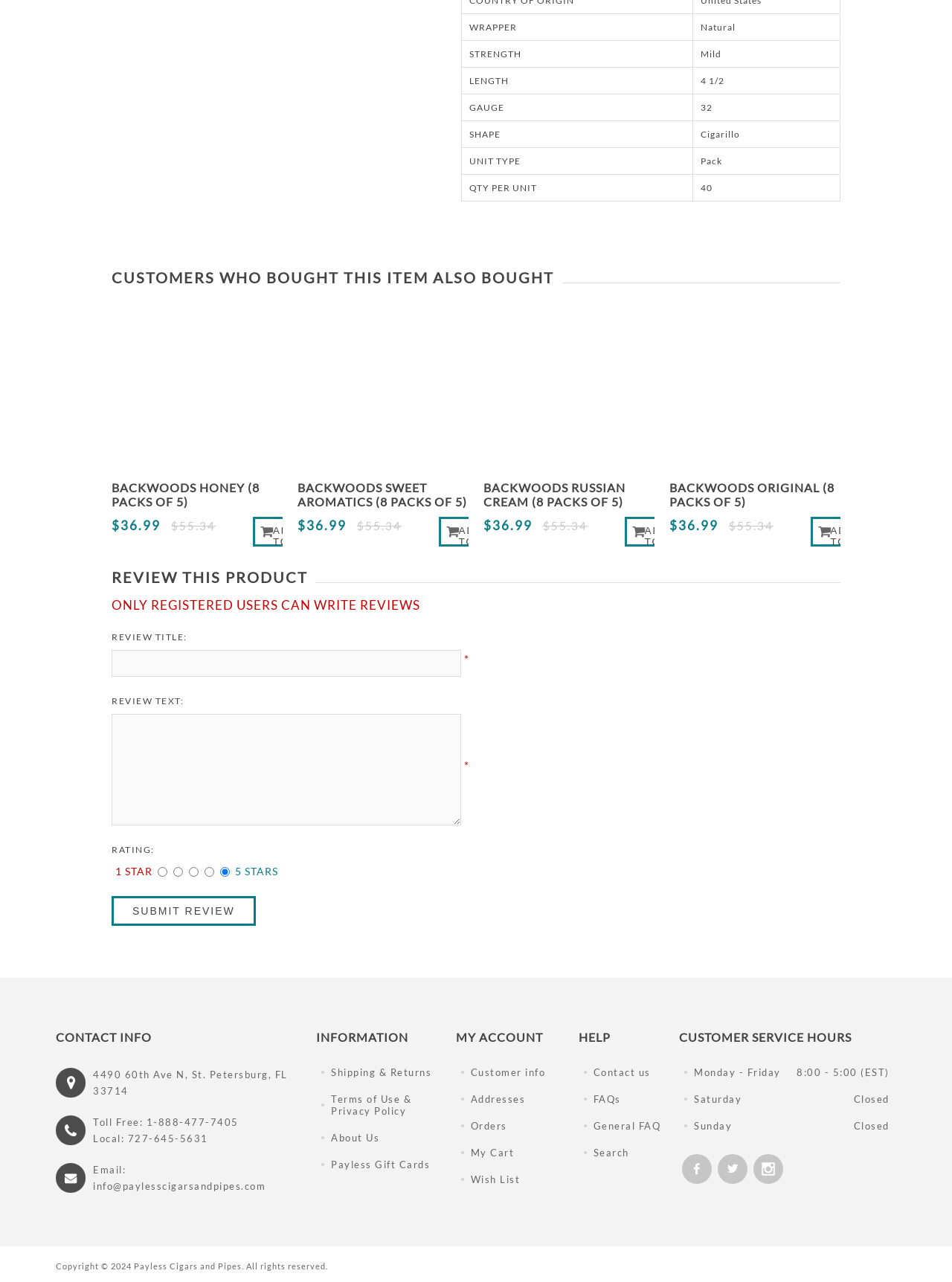Kindly determine the bounding box coordinates of the area that needs to be clicked to fulfill this instruction: "Click the 'ADD TO CART' button".

[0.266, 0.403, 0.297, 0.426]